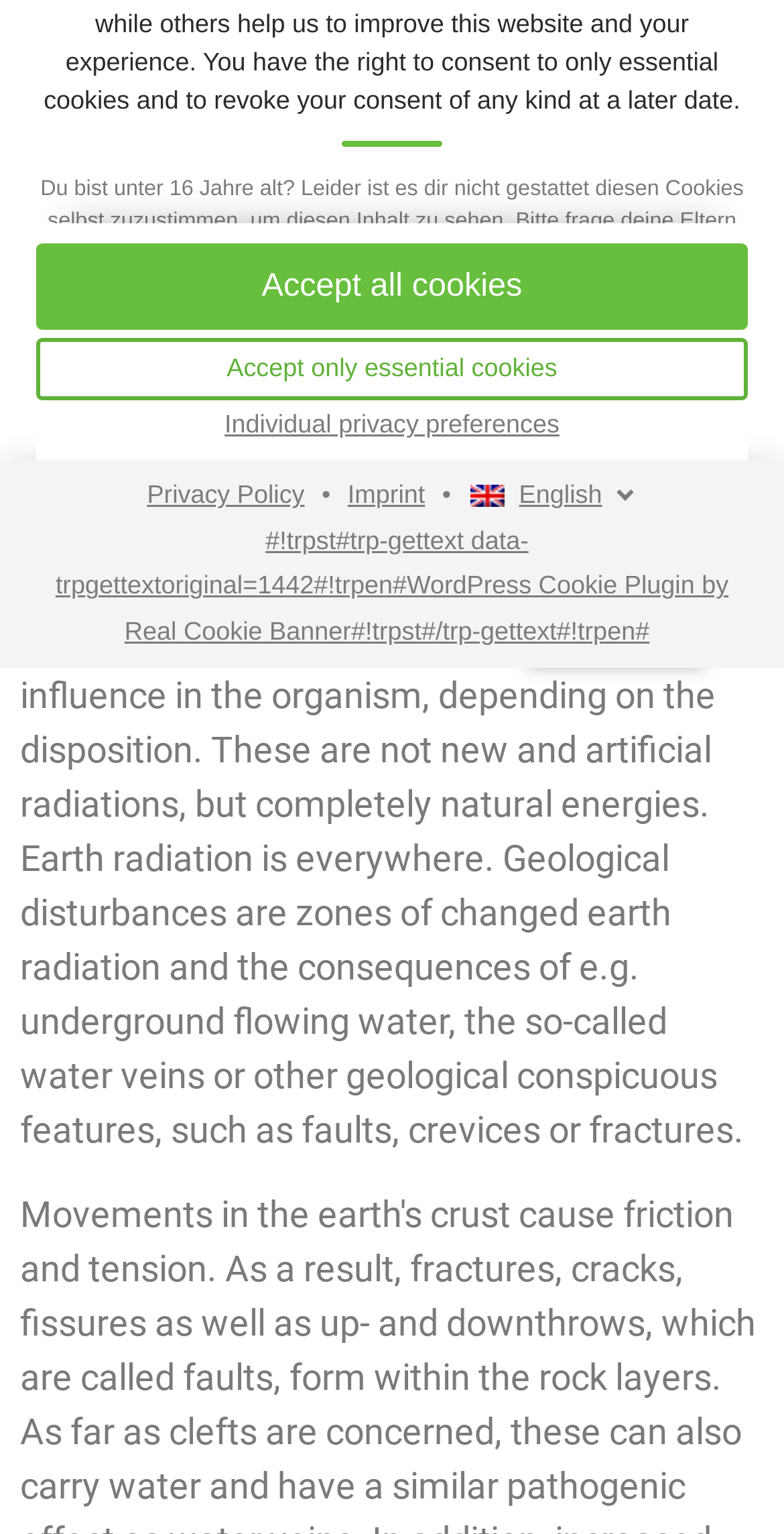Determine the bounding box for the described HTML element: "Imprint". Ensure the coordinates are four float numbers between 0 and 1 in the format [left, top, right, bottom].

[0.431, 0.313, 0.555, 0.331]